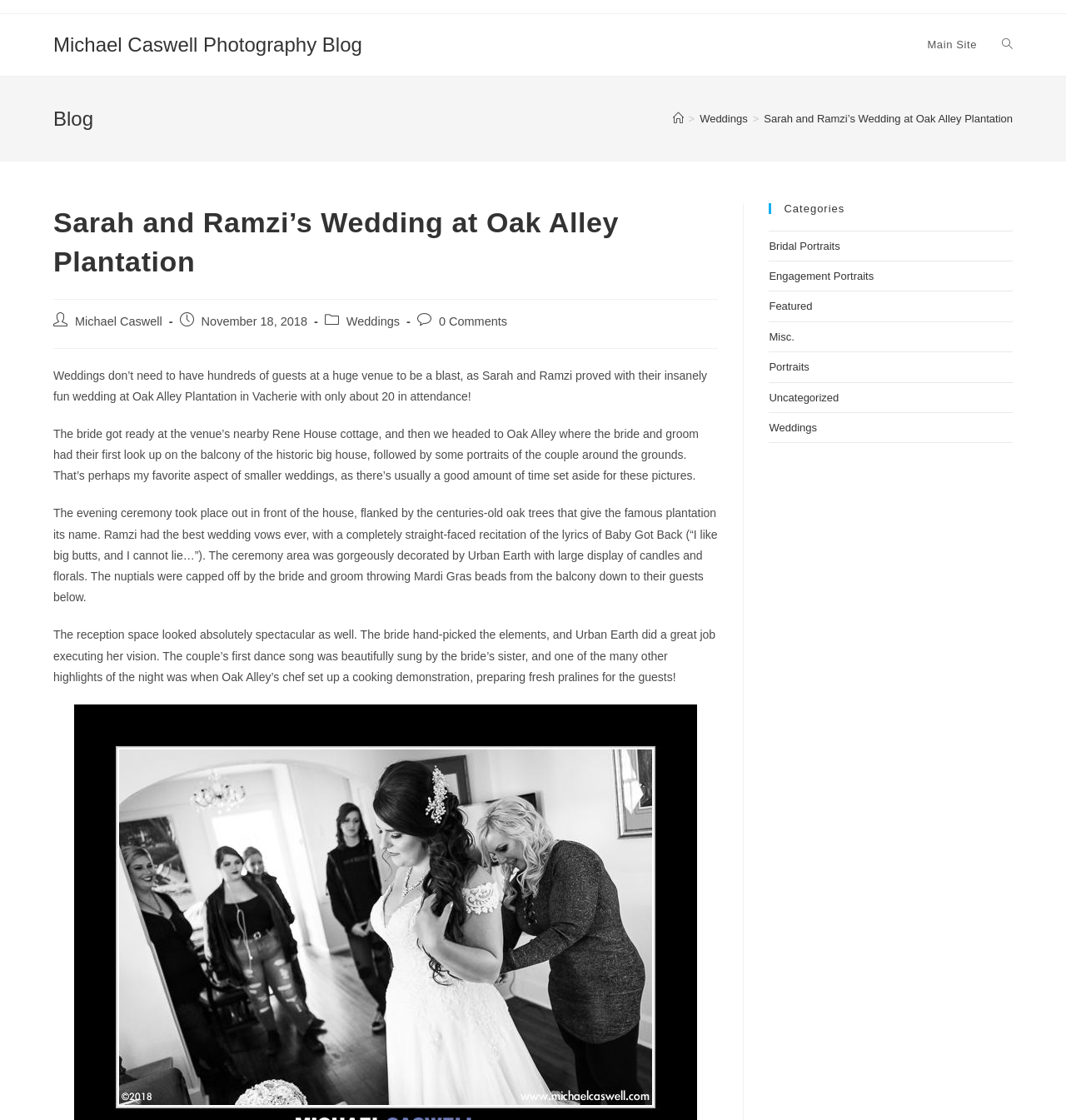Point out the bounding box coordinates of the section to click in order to follow this instruction: "read more about weddings".

[0.656, 0.1, 0.701, 0.111]